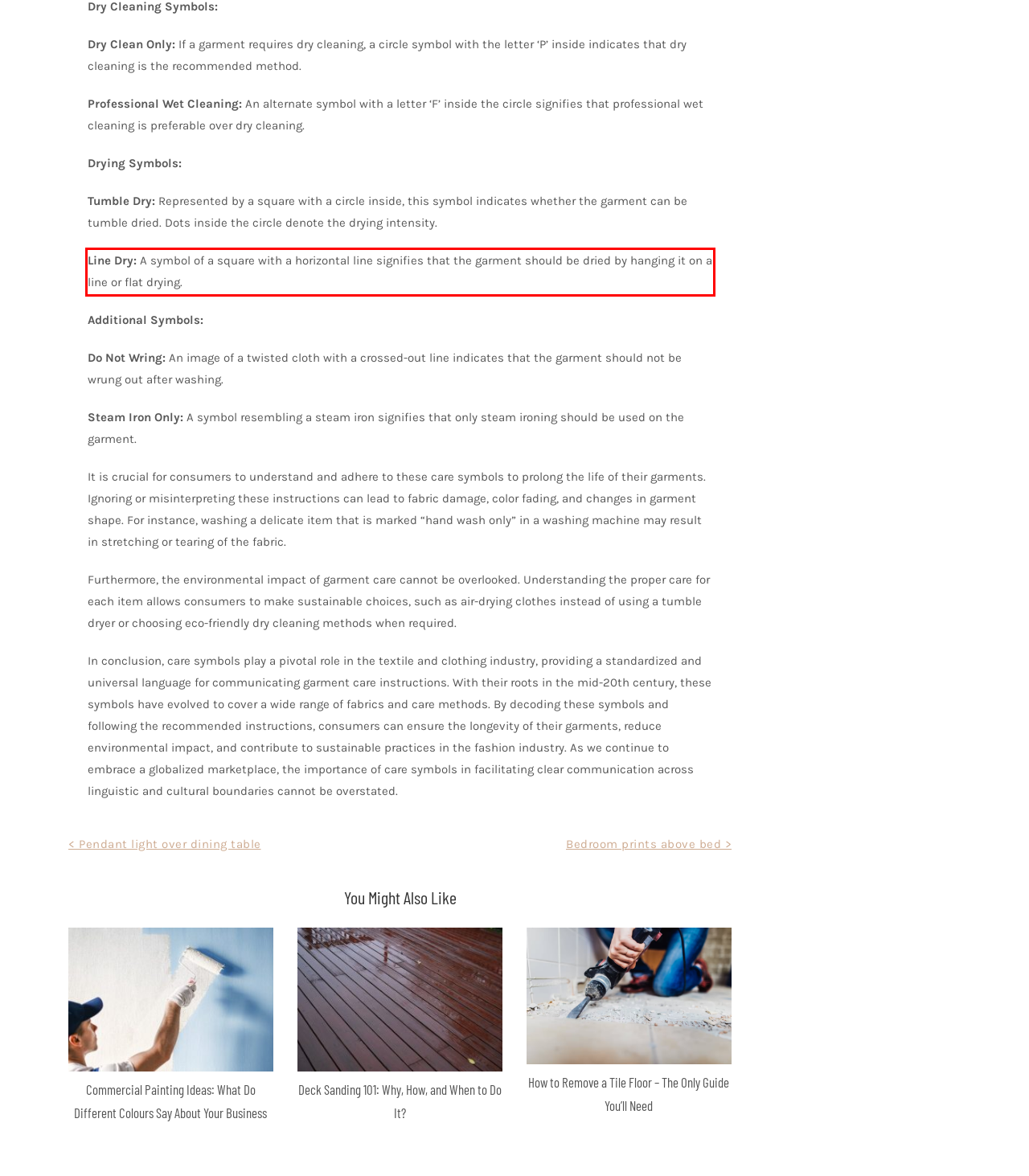Look at the screenshot of the webpage, locate the red rectangle bounding box, and generate the text content that it contains.

Line Dry: A symbol of a square with a horizontal line signifies that the garment should be dried by hanging it on a line or flat drying.